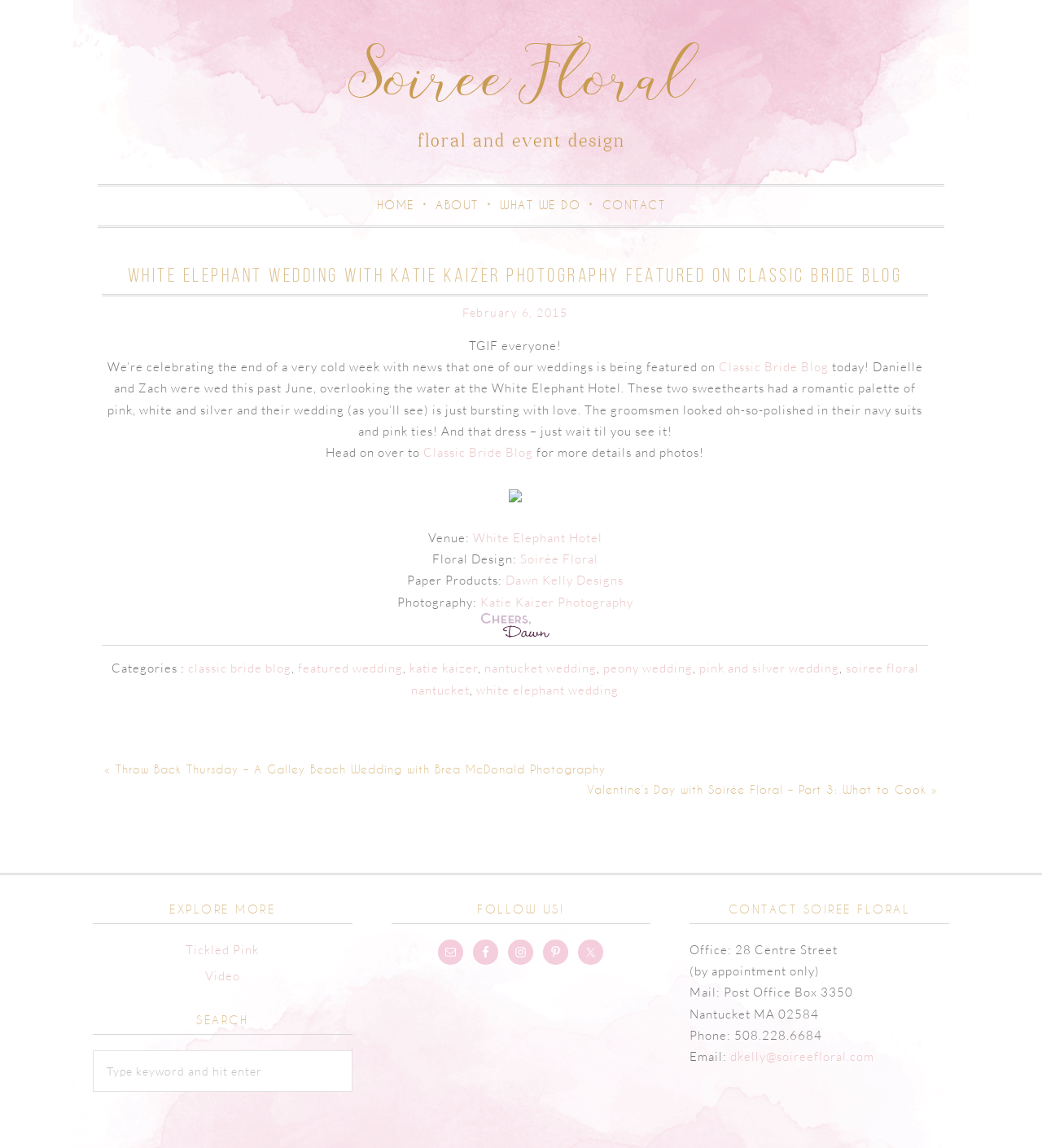What is the name of the hotel where the wedding took place?
Kindly offer a comprehensive and detailed response to the question.

The answer can be found in the article section where it mentions 'Venue: White Elephant Hotel'.